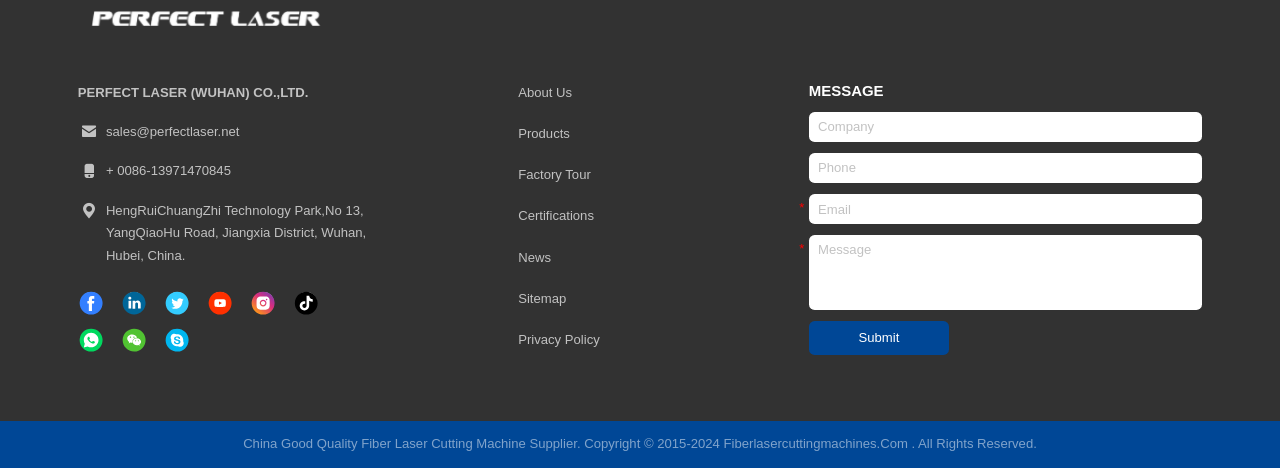Find the bounding box coordinates of the element's region that should be clicked in order to follow the given instruction: "Learn more about the company". The coordinates should consist of four float numbers between 0 and 1, i.e., [left, top, right, bottom].

[0.405, 0.174, 0.469, 0.223]